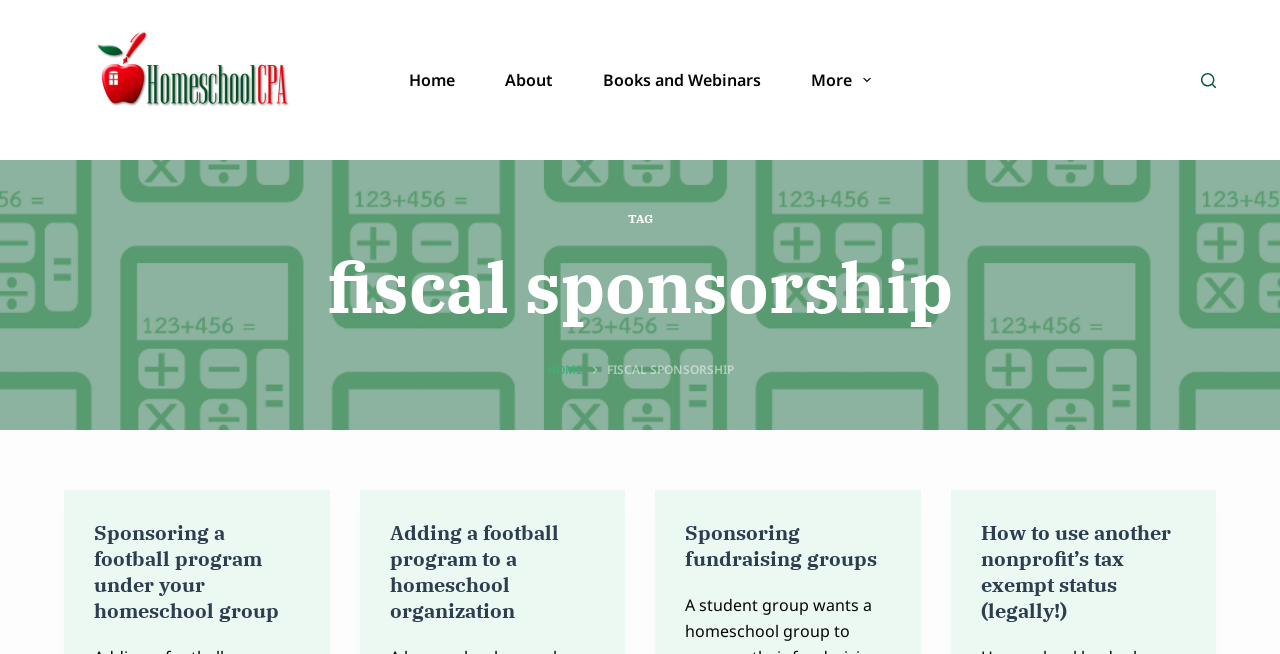Provide the bounding box coordinates of the area you need to click to execute the following instruction: "Read about sponsoring a football program under your homeschool group".

[0.073, 0.793, 0.218, 0.954]